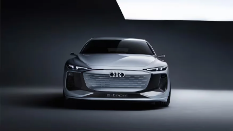With reference to the image, please provide a detailed answer to the following question: What is the focus of Audi's commitment?

According to the caption, Audi is committed to blending performance with sustainability, which is evident in the design and features of the Audi A6 e-Tron, positioning itself prominently in the evolving electric car market.